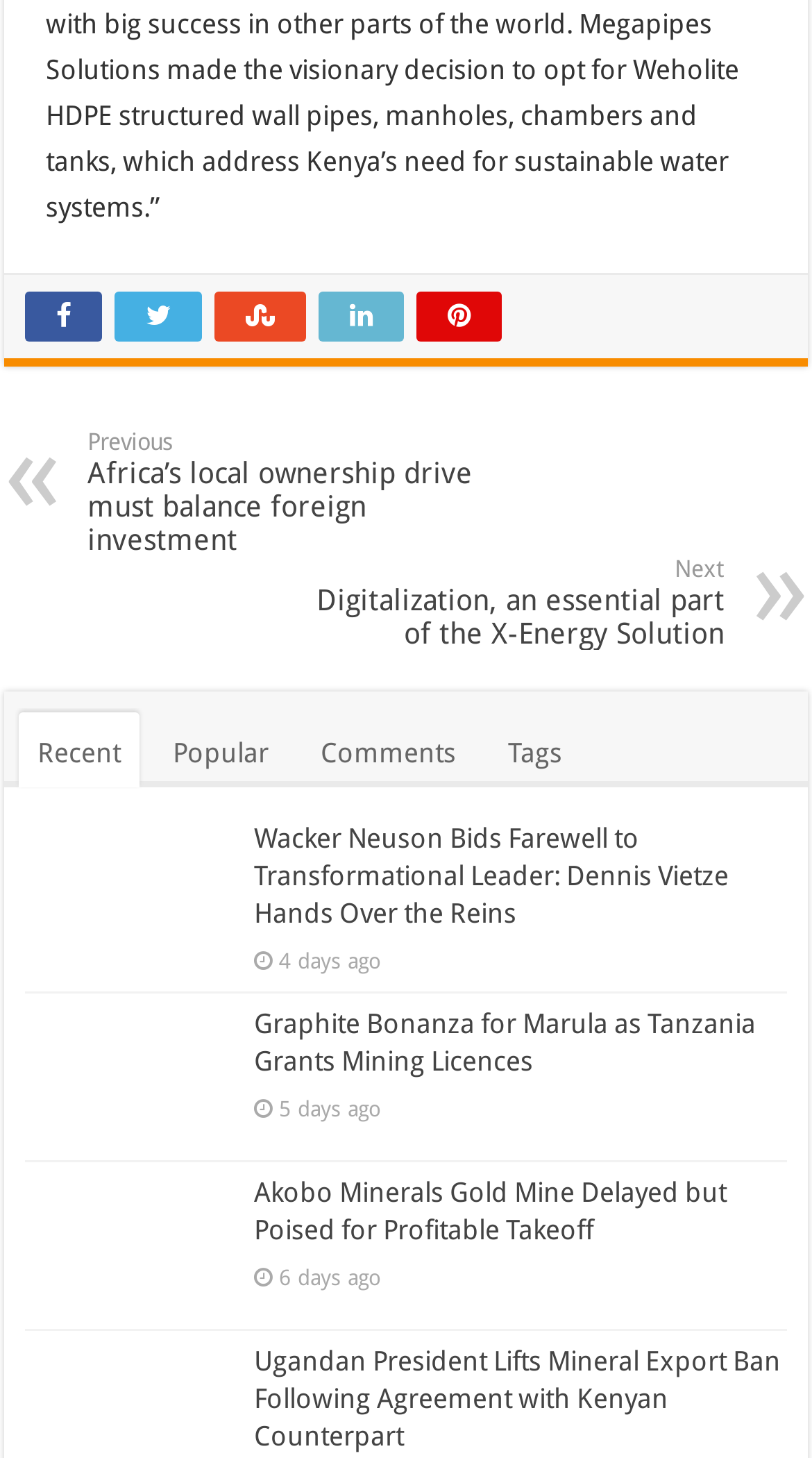How many days ago was the second article published?
Using the image provided, answer with just one word or phrase.

5 days ago